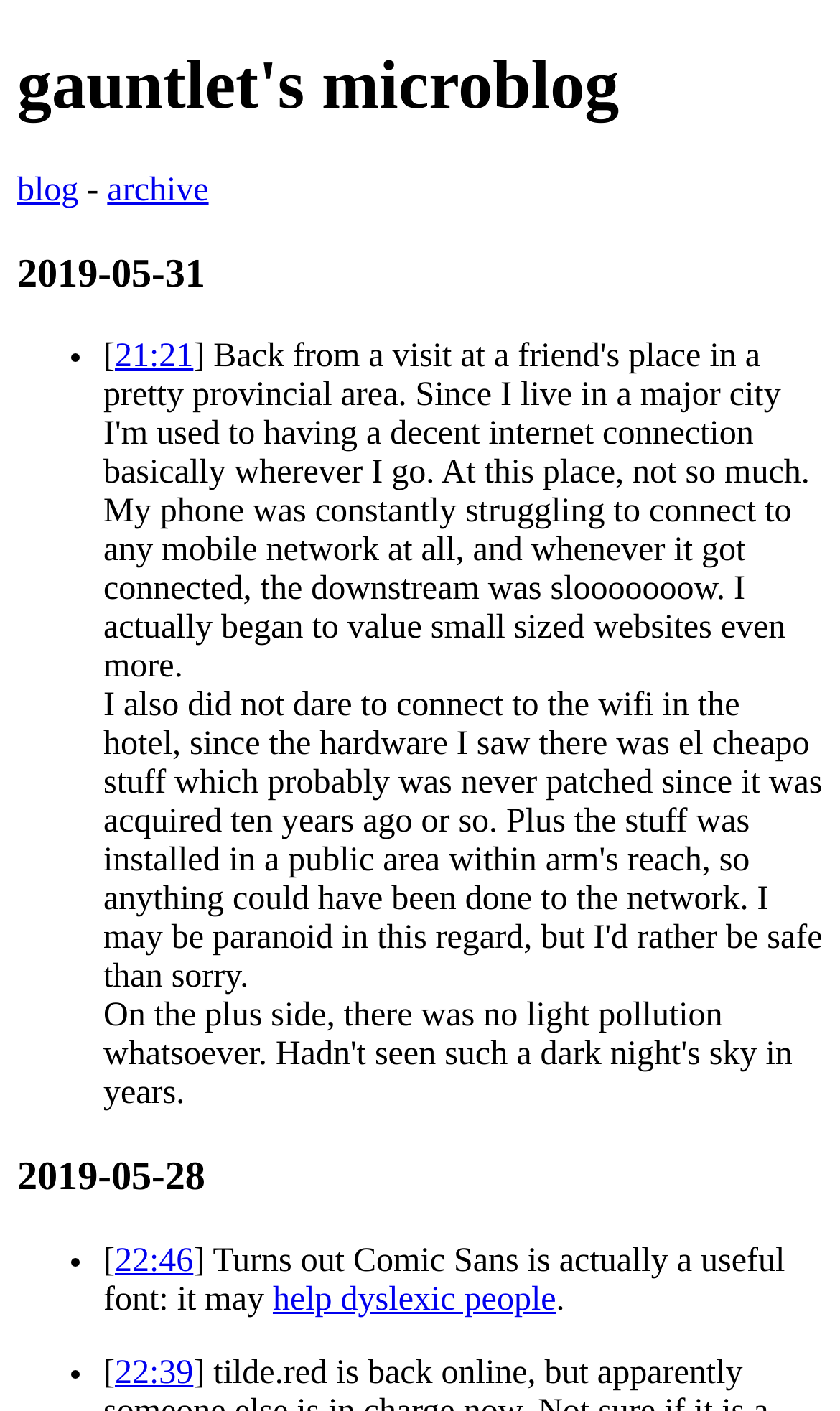Given the description of a UI element: "help dyslexic people", identify the bounding box coordinates of the matching element in the webpage screenshot.

[0.325, 0.908, 0.662, 0.934]